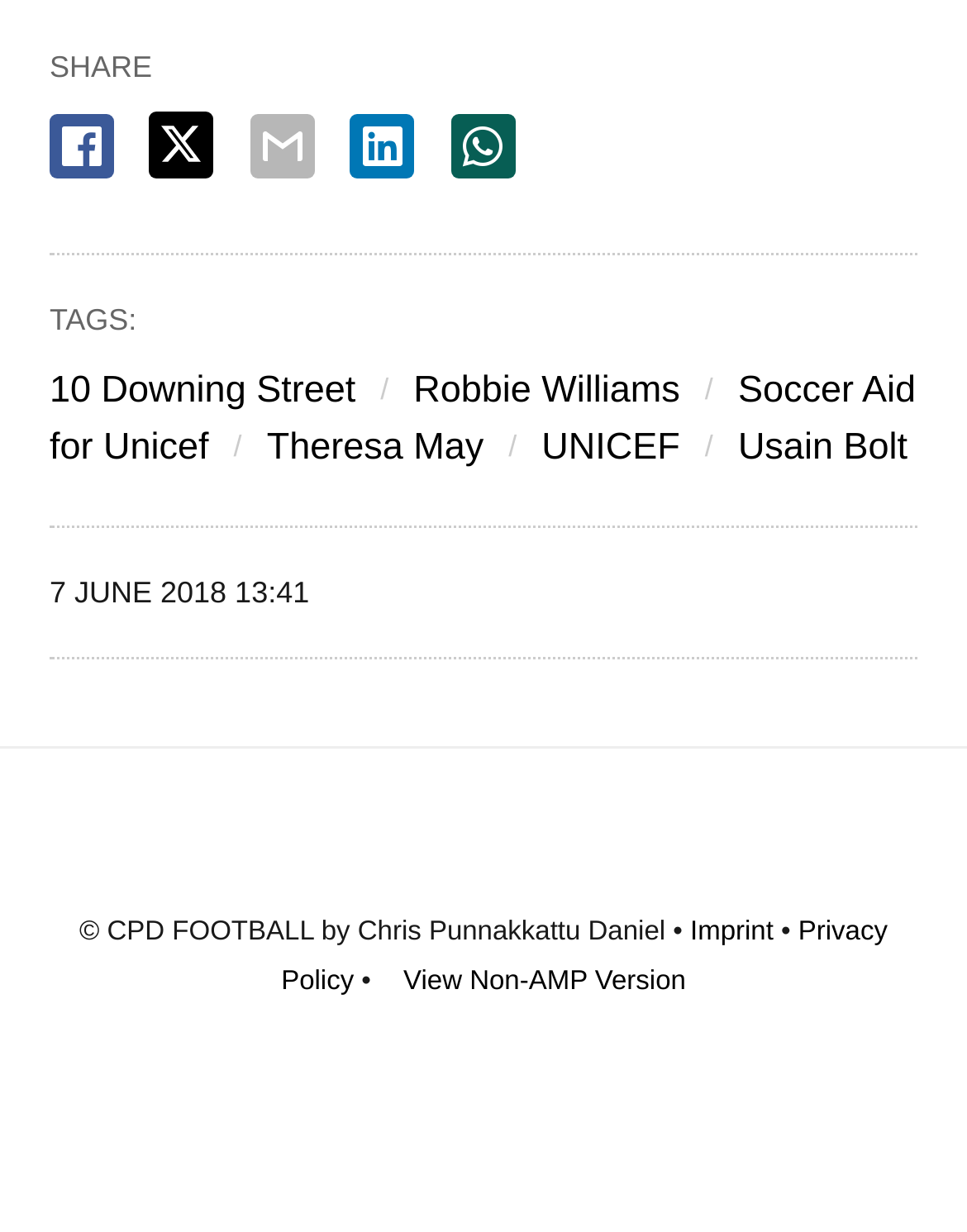Please specify the bounding box coordinates for the clickable region that will help you carry out the instruction: "Check the copyright information".

[0.082, 0.744, 0.714, 0.769]